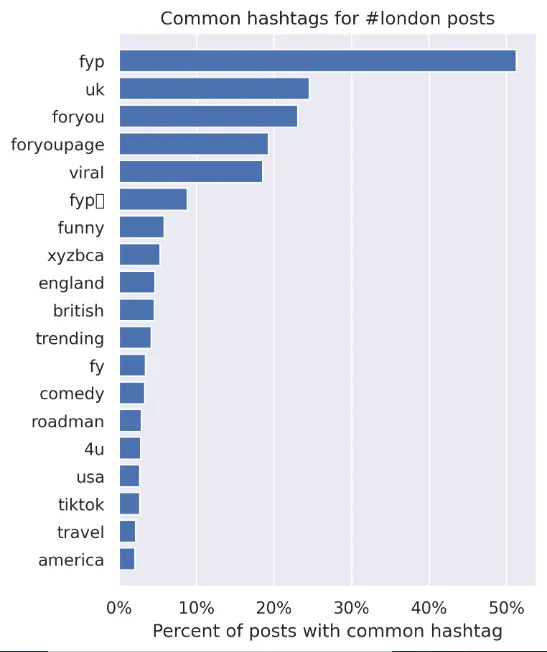Elaborate on all the elements present in the image.

The image presents a bar graph illustrating the most common hashtags used in TikTok posts related to the #london tag. The graph showcases various hashtags on the x-axis, while the y-axis represents the percentage of posts that include these hashtags. Dominating the chart is the hashtag "fyp," indicating its high usage among content creators. Other notable hashtags like "uk," "foryou," and "foryoupage" follow closely. The graph emphasizes the influence of popular hashtags in enhancing visibility and engagement on the platform, suggesting that users strategically leverage these terms to reach broader audiences and increase their chances of going viral.